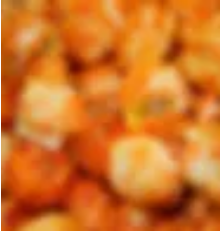What is the texture of the image?
Give a thorough and detailed response to the question.

The caption states that the texture of the image is blurred, which creates an inviting and whimsical feel, emphasizing the sweetness and indulgence of the moment.